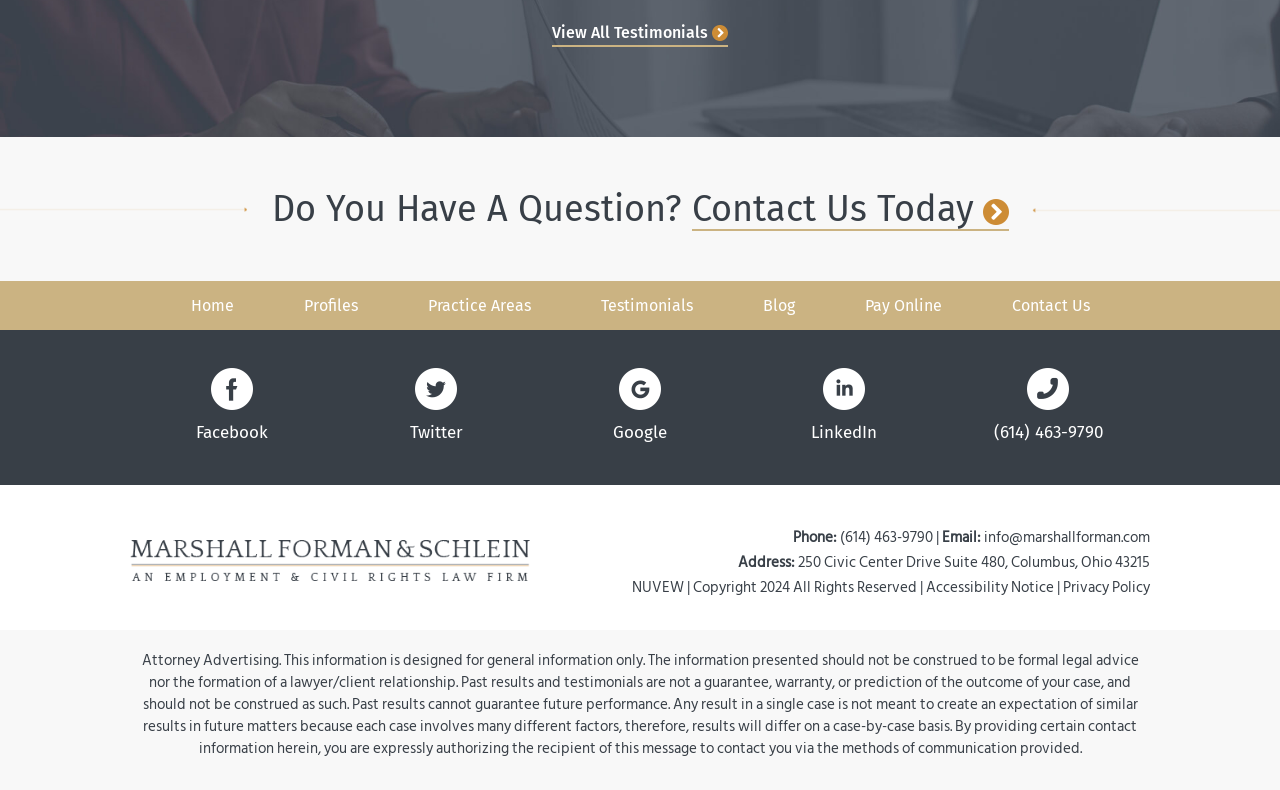How many navigation links are available in the top menu?
Refer to the image and provide a thorough answer to the question.

I counted the number of navigation links by looking at the links with the text 'Home', 'Profiles', 'Practice Areas', 'Testimonials', 'Blog', 'Pay Online', and 'Contact Us' which are located at the top of the page.